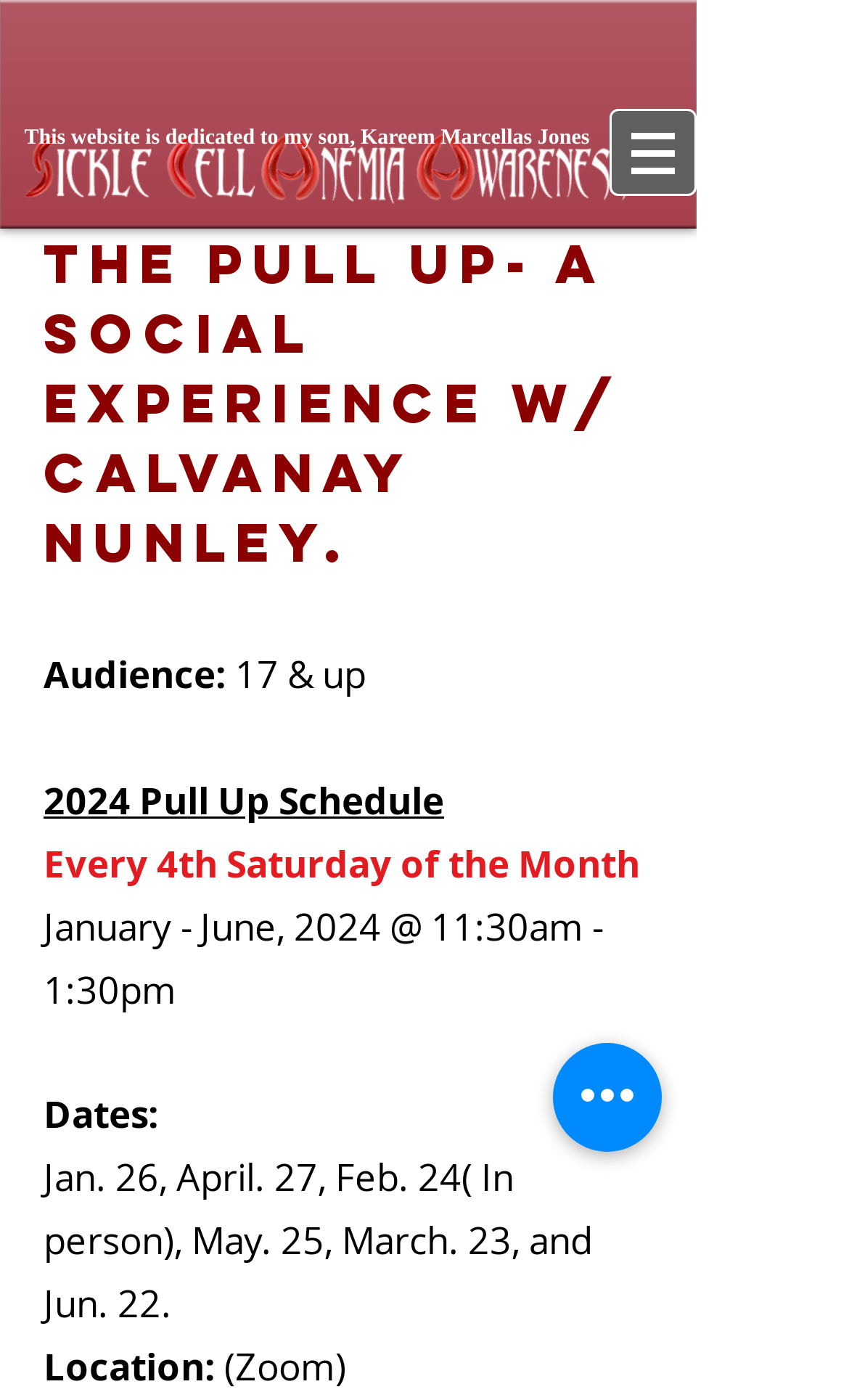Determine the main heading text of the webpage.

This website is dedicated to my son, Kareem Marcellas Jones